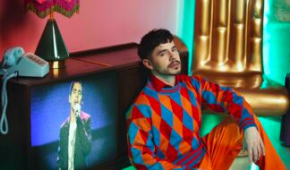Explain the contents of the image with as much detail as possible.

The image features a stylish individual seated next to a retro television set, which displays a vibrant performance by David Archuleta, a renowned singer and songwriter. The person is dressed in a colorful, geometric-patterned sweater with shades of orange, blue, and red, paired with bright orange pants, exuding a bold fashion statement. The background combines elements of nostalgic decor, including a lamp with a pink shade and a futuristic green backdrop, creating a lively and artistic atmosphere. This photograph captures the playful essence of queer identity and self-expression, highlighting the intersection of pop culture and personal style.